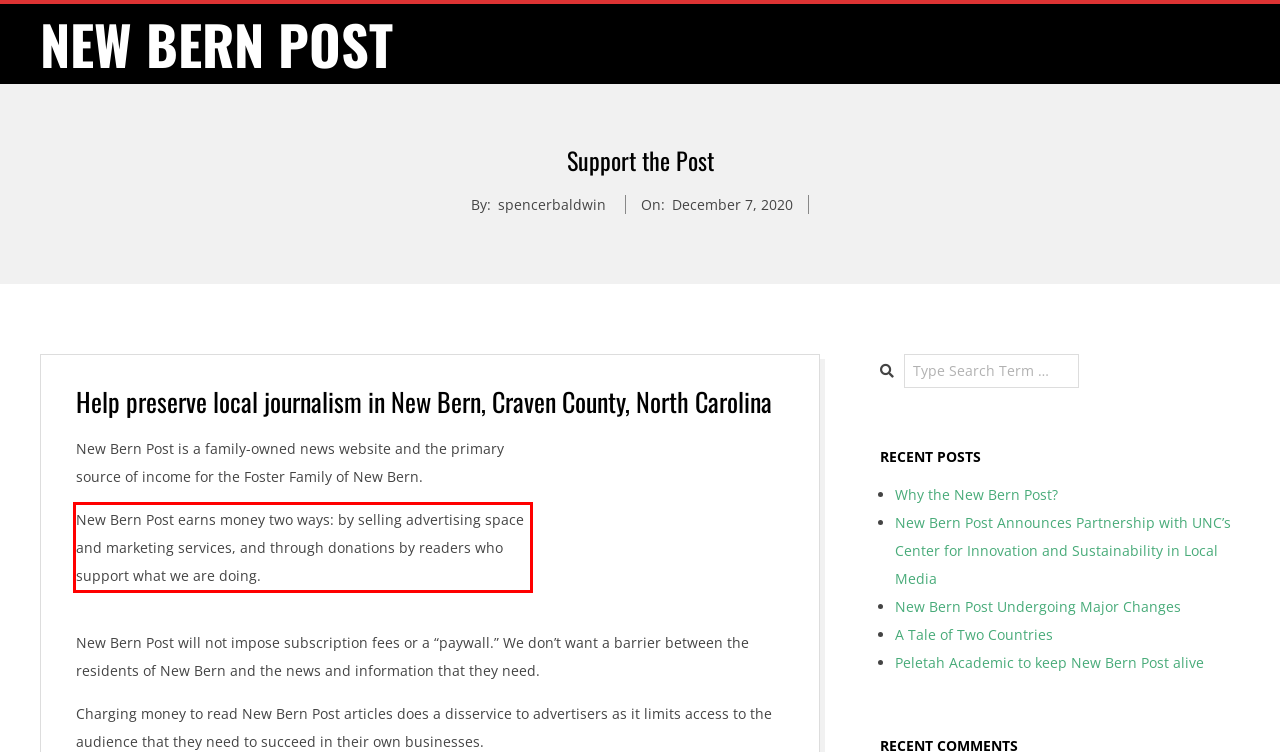Given a screenshot of a webpage containing a red bounding box, perform OCR on the text within this red bounding box and provide the text content.

New Bern Post earns money two ways: by selling advertising space and marketing services, and through donations by readers who support what we are doing.